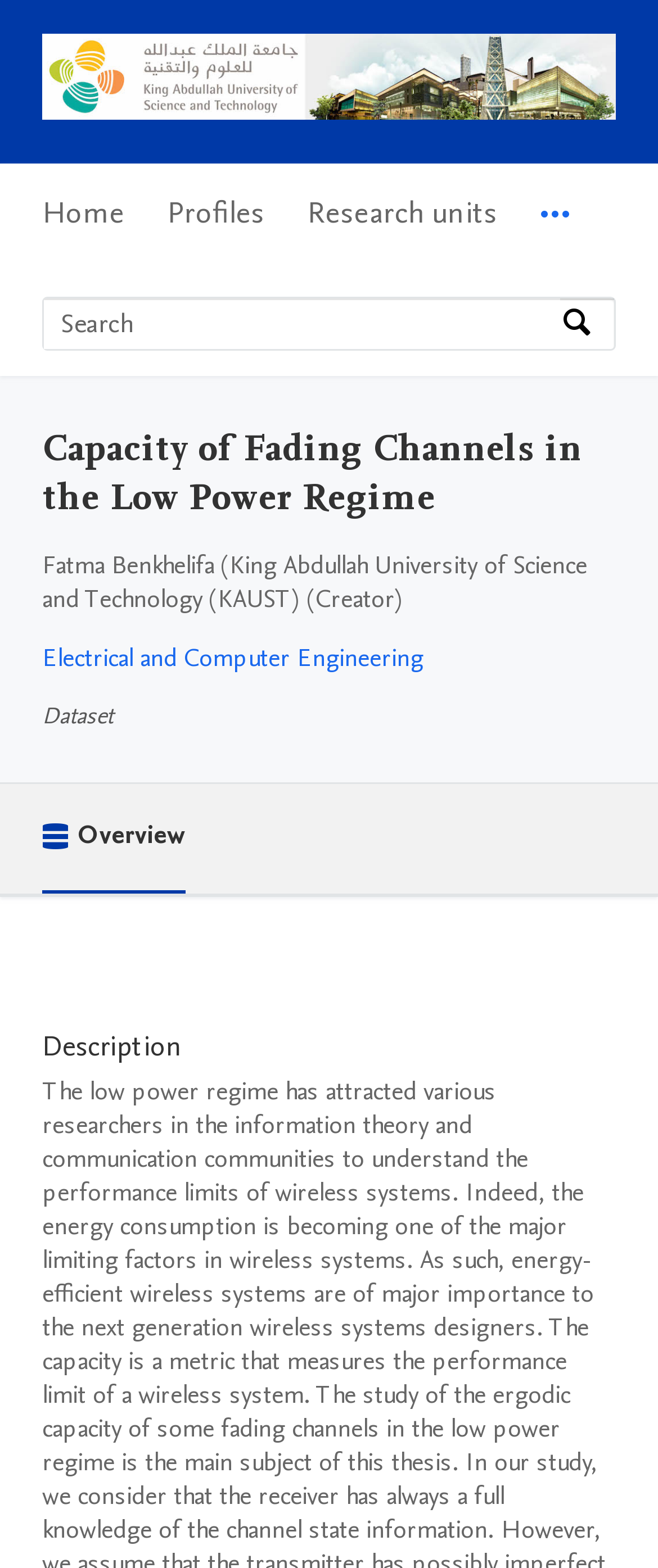Provide the bounding box coordinates of the HTML element described by the text: "Send Inquiry".

None